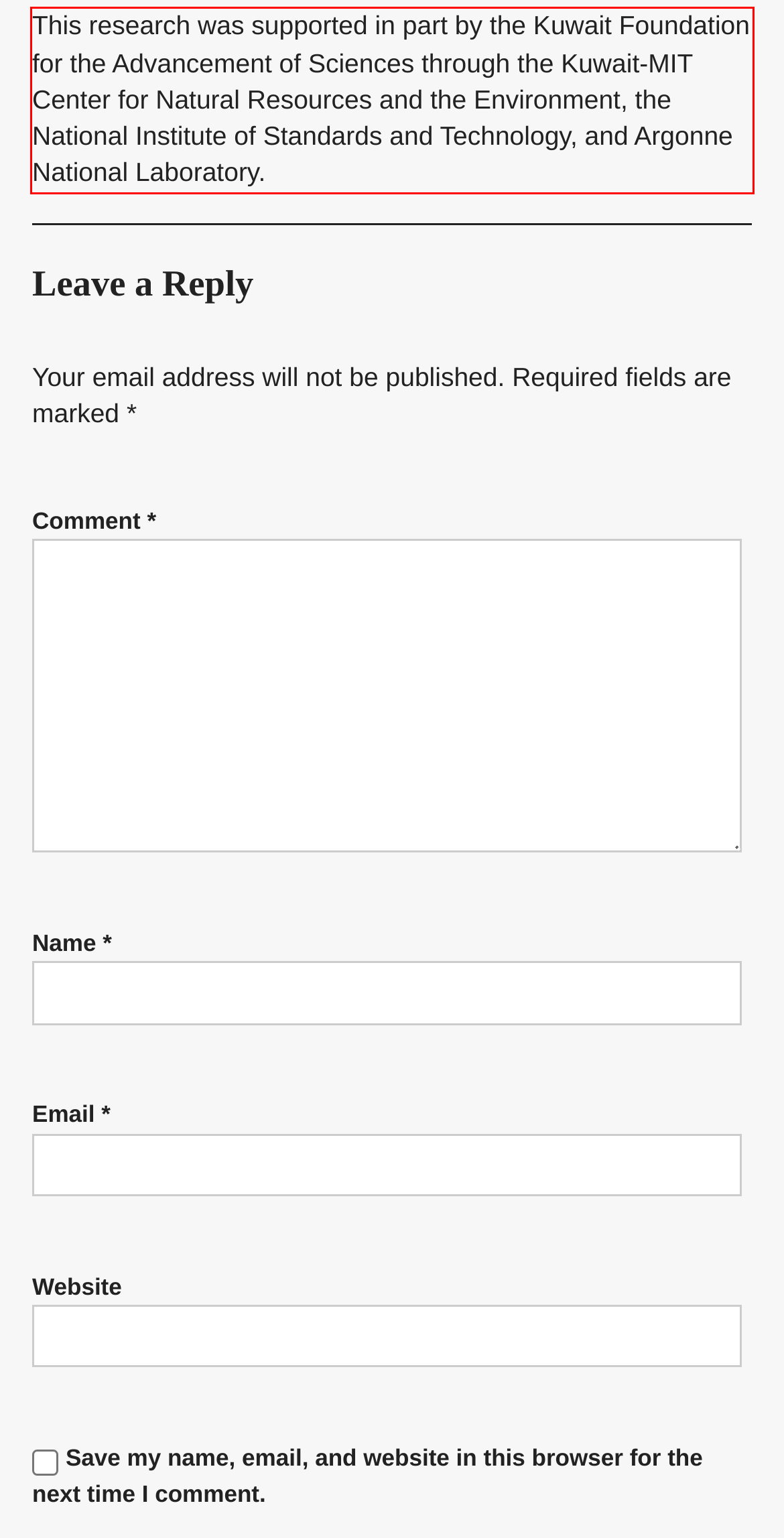Please identify and extract the text content from the UI element encased in a red bounding box on the provided webpage screenshot.

This research was supported in part by the Kuwait Foundation for the Advancement of Sciences through the Kuwait-MIT Center for Natural Resources and the Environment, the National Institute of Standards and Technology, and Argonne National Laboratory.